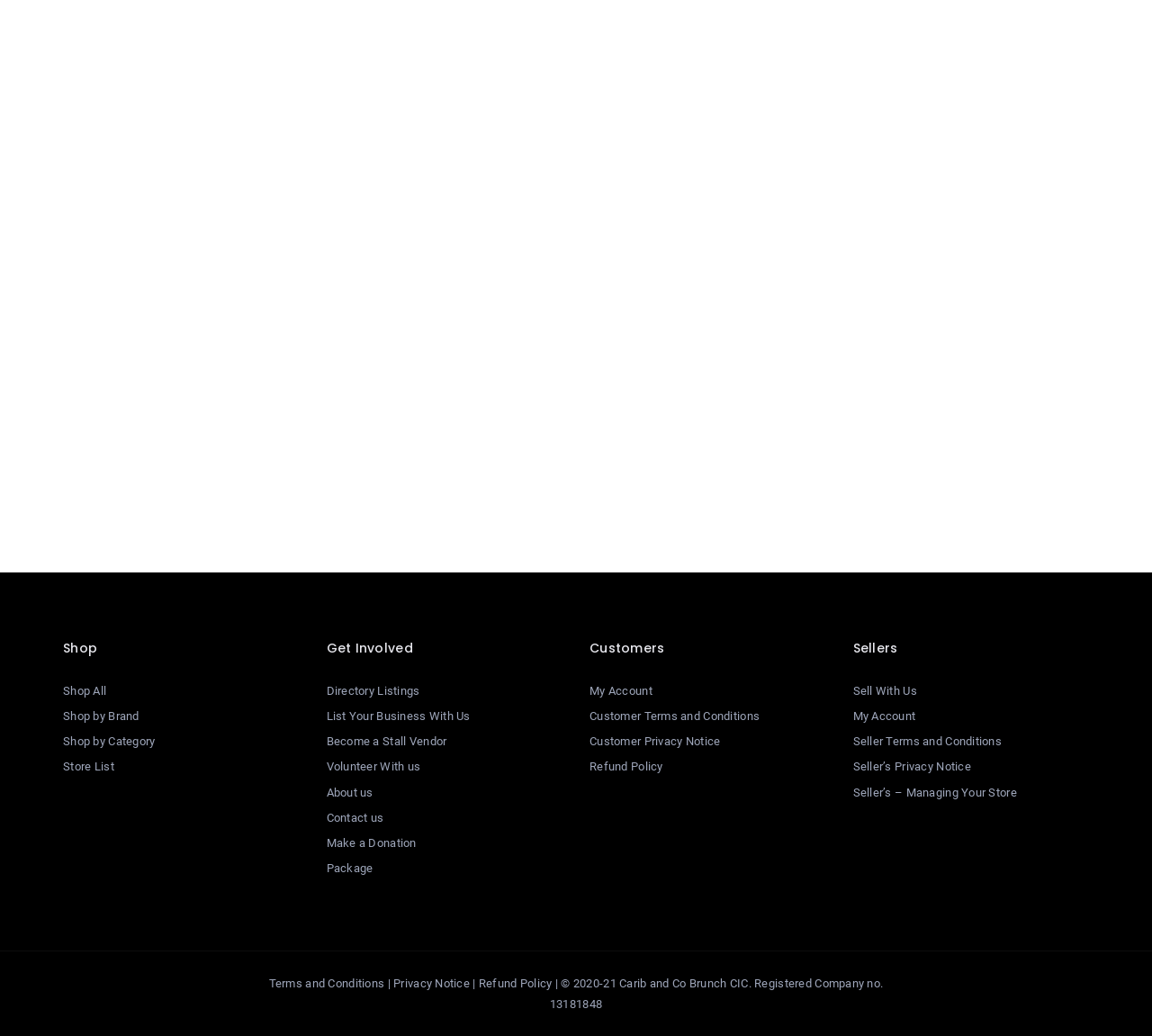Determine the bounding box coordinates of the element that should be clicked to execute the following command: "Sell With Us".

[0.74, 0.66, 0.796, 0.673]